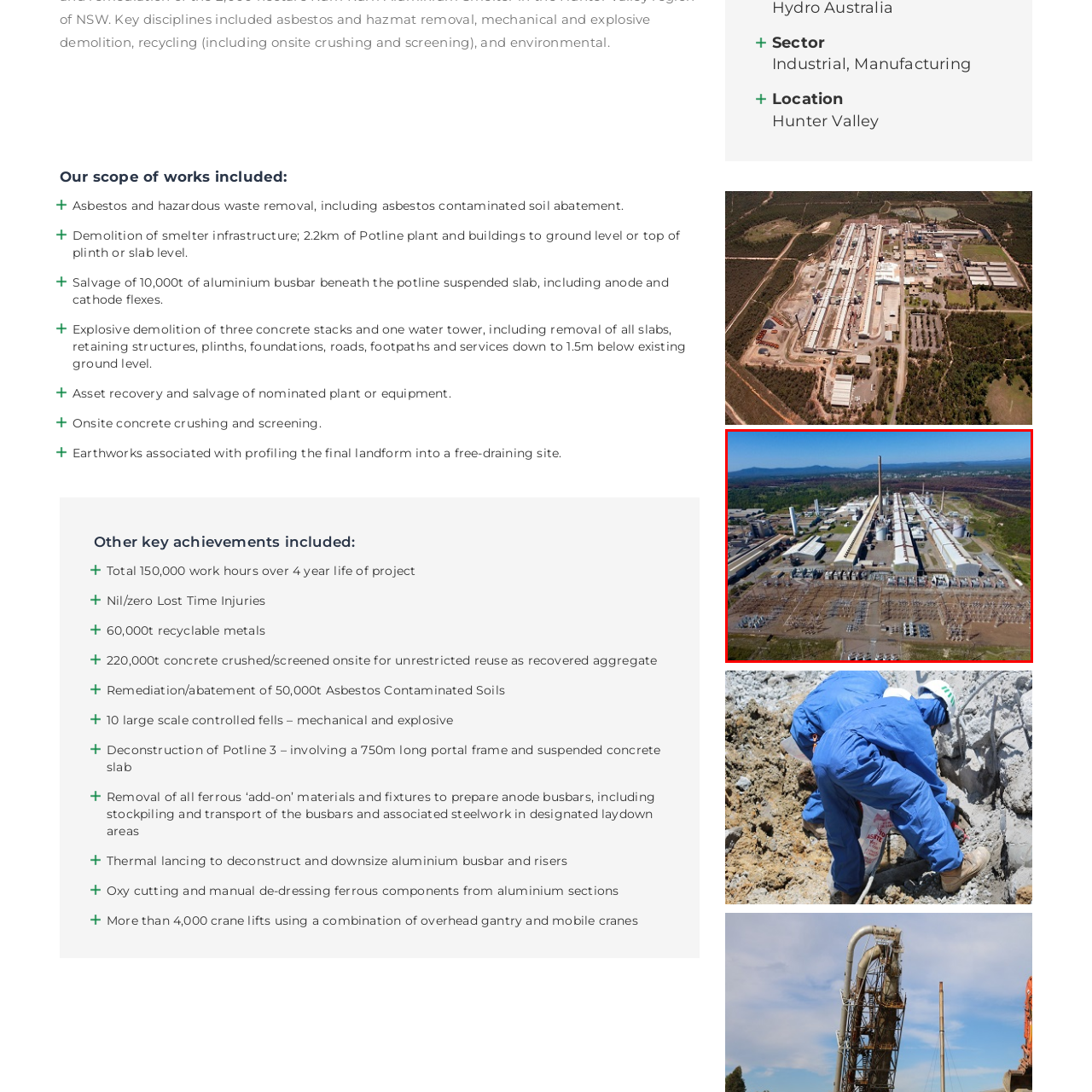Detail the features and elements seen in the red-circled portion of the image.

The image captures a comprehensive aerial view of an industrial facility located in the Hunter Valley, prominently featuring extensive manufacturing and processing operations. The landscape reveals a large-scale site characterized by numerous structures, including tall chimneys, expansive storage facilities, and interconnected pathways. To the right, a grid of electrical transformers and substations can be seen, indicating the facility’s significant energy demands. 

The surrounding area is lush with greenery, contrasted by the urban infrastructure, illustrating the coexistence of industry and nature. The background showcases distant mountains, adding depth to the scene. This facility is involved in sectors such as industrial manufacturing, which suggests a focus on heavy industry, possibly related to materials processing or energy production. The overall composition effectively highlights both the scale and complexity of modern industrial operations in a natural setting.